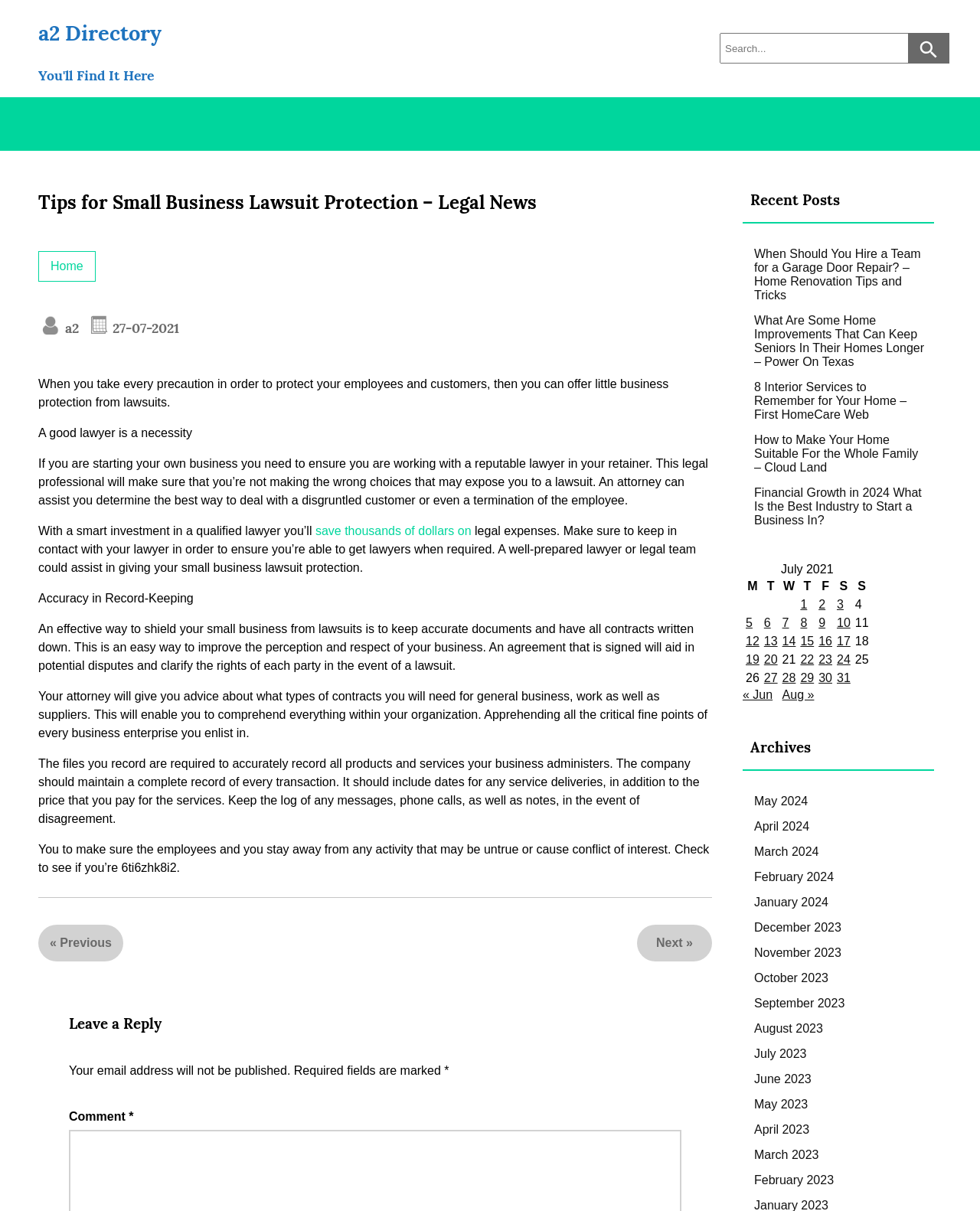Provide a single word or phrase answer to the question: 
What should a business maintain a complete record of?

Every transaction